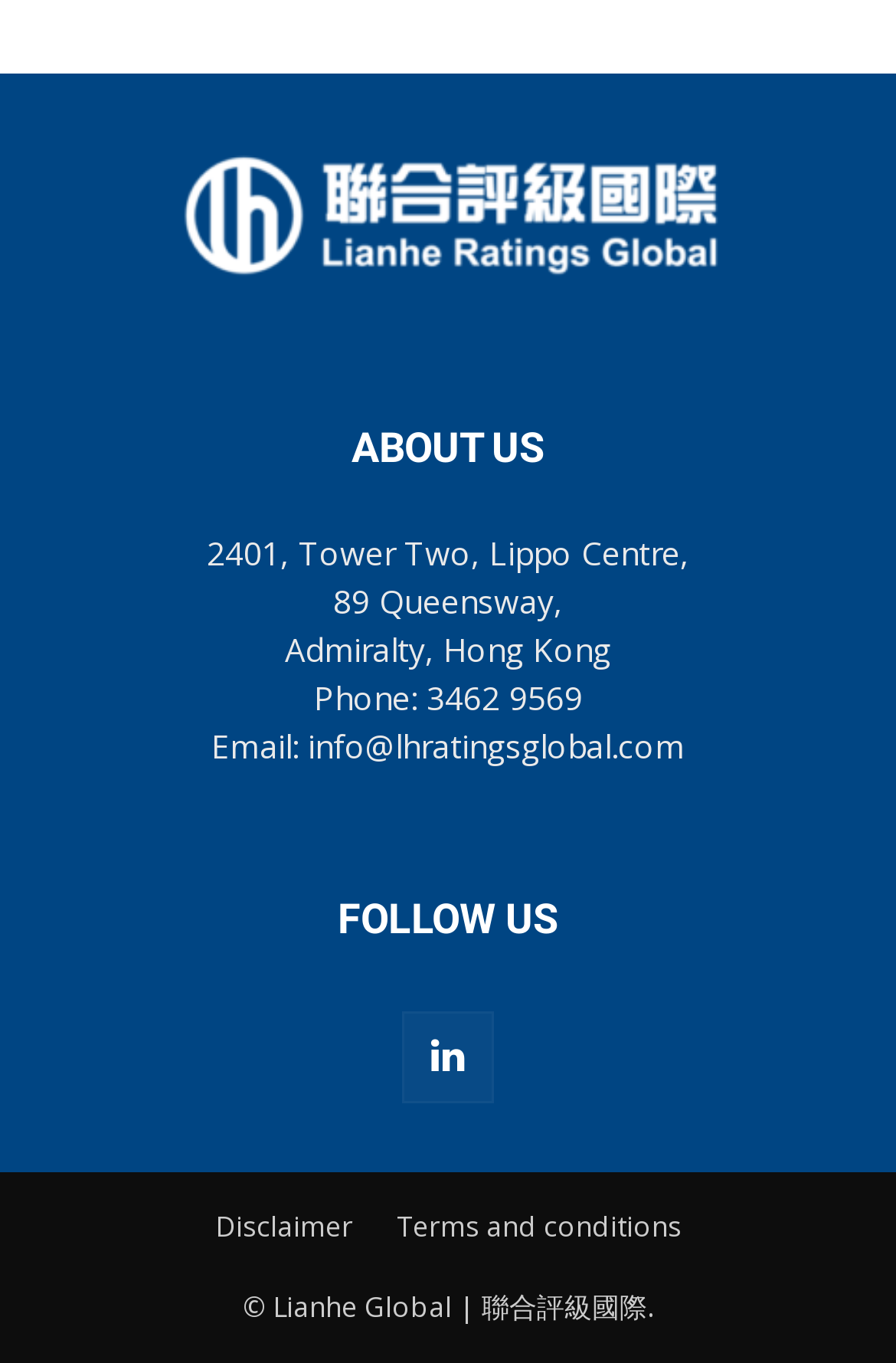Identify the bounding box of the UI element that matches this description: "Disclaimer".

[0.24, 0.885, 0.394, 0.916]